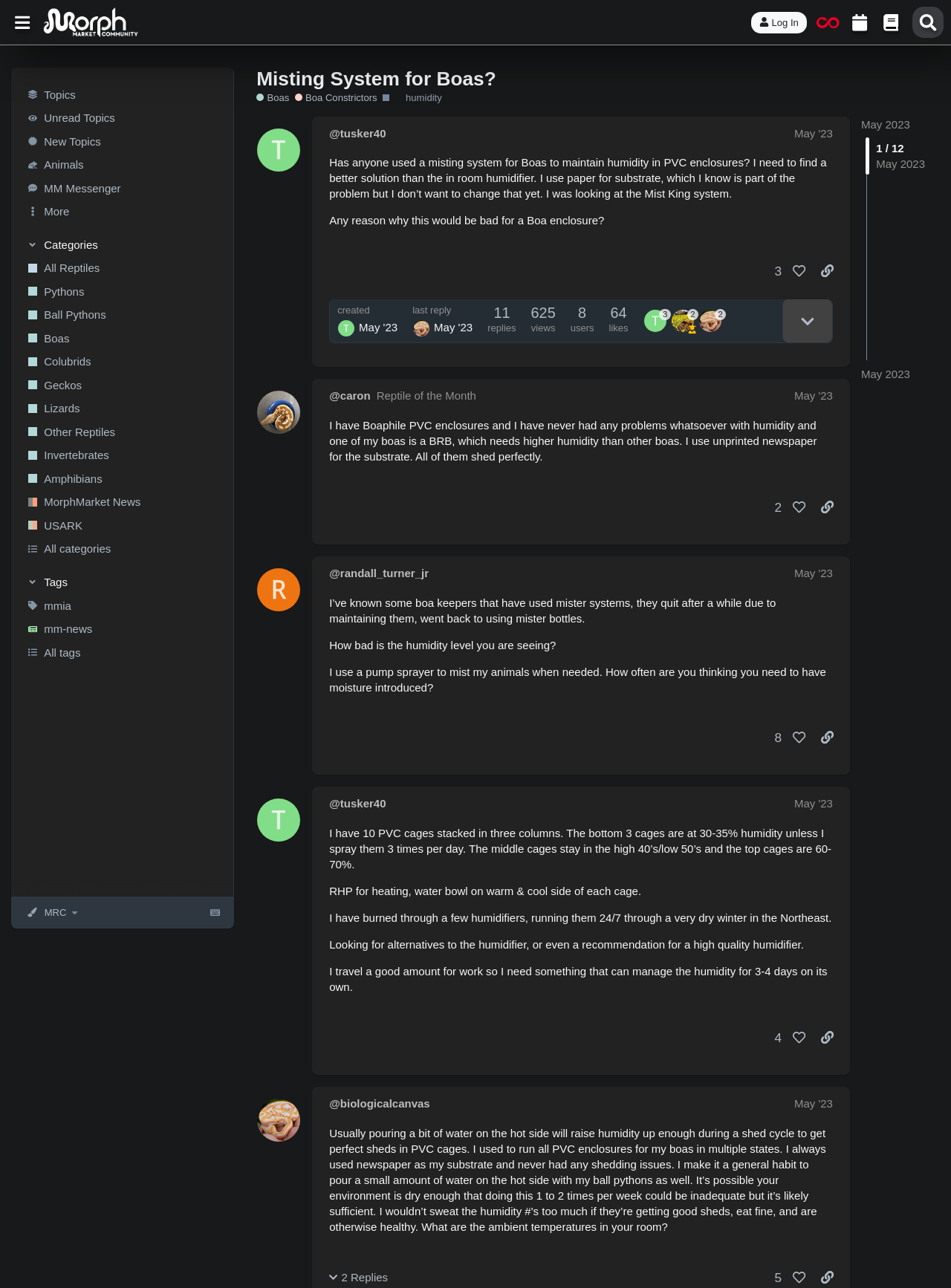Find the bounding box coordinates of the clickable area required to complete the following action: "Click on the 'Search' button".

[0.959, 0.005, 0.992, 0.03]